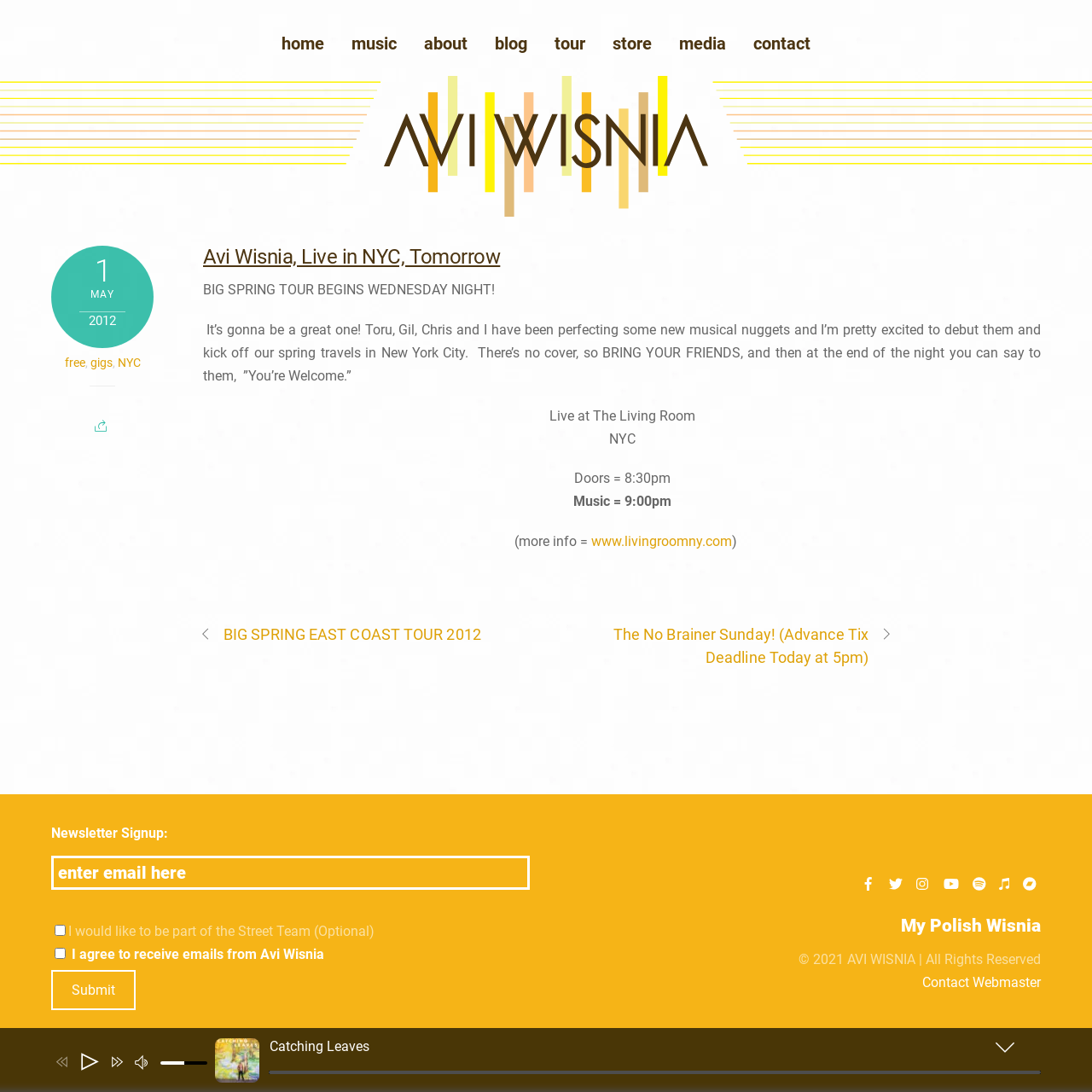Please find the bounding box coordinates of the element that needs to be clicked to perform the following instruction: "Click on the 'Submit' button". The bounding box coordinates should be four float numbers between 0 and 1, represented as [left, top, right, bottom].

[0.047, 0.889, 0.124, 0.925]